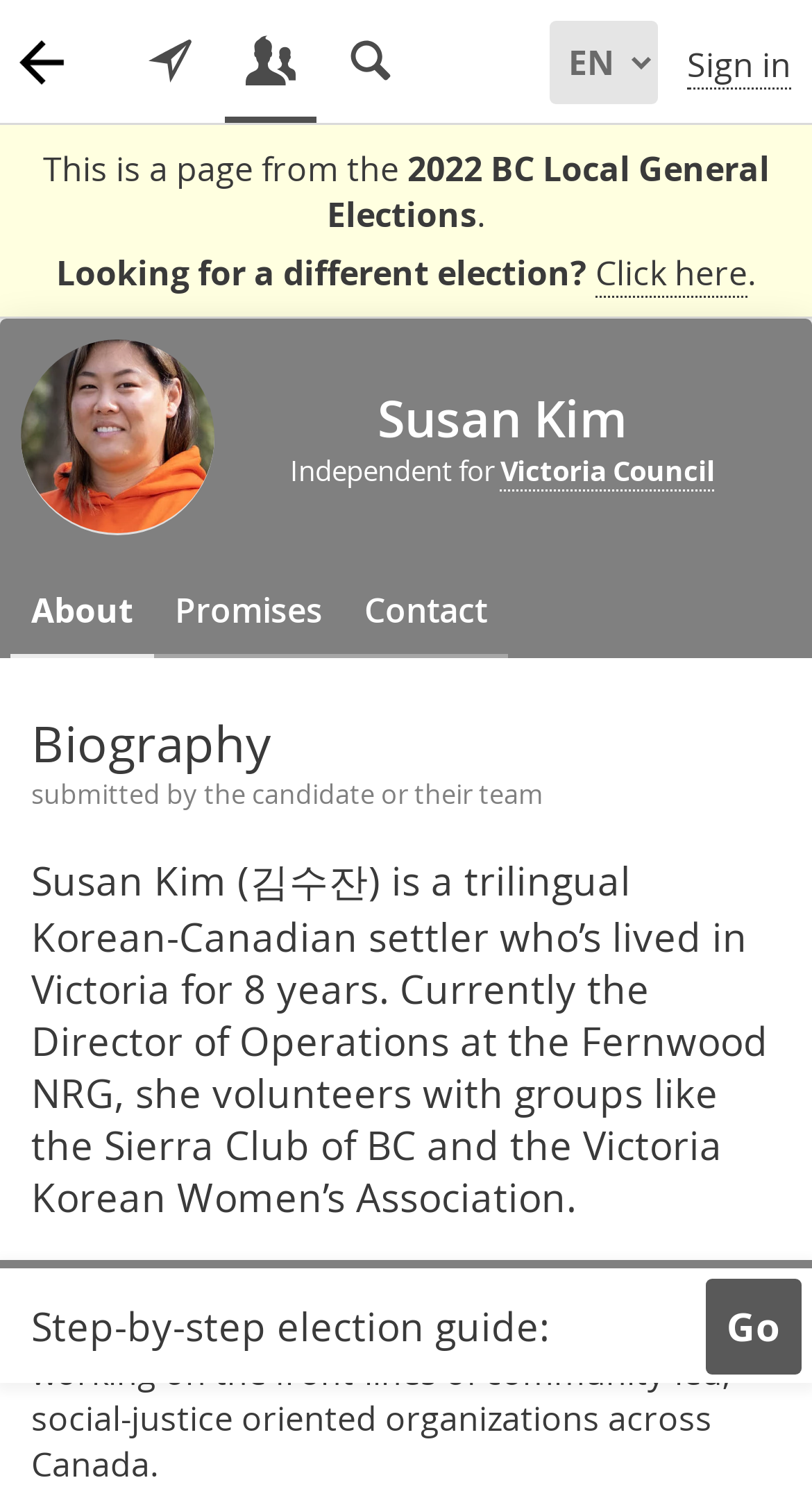Identify the bounding box coordinates for the element that needs to be clicked to fulfill this instruction: "Sign in". Provide the coordinates in the format of four float numbers between 0 and 1: [left, top, right, bottom].

[0.846, 0.028, 0.974, 0.06]